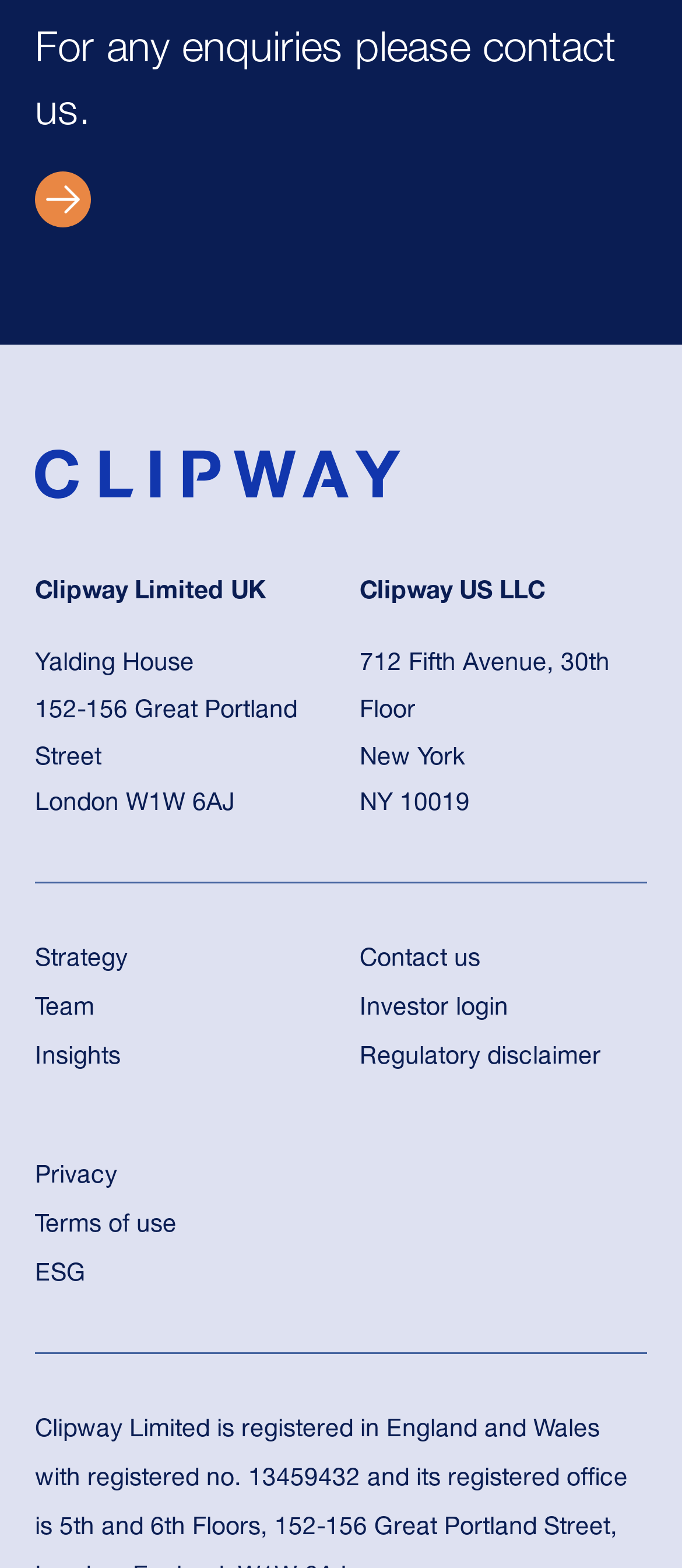Locate the bounding box coordinates of the area that needs to be clicked to fulfill the following instruction: "View the Terms of use". The coordinates should be in the format of four float numbers between 0 and 1, namely [left, top, right, bottom].

[0.051, 0.774, 0.259, 0.79]